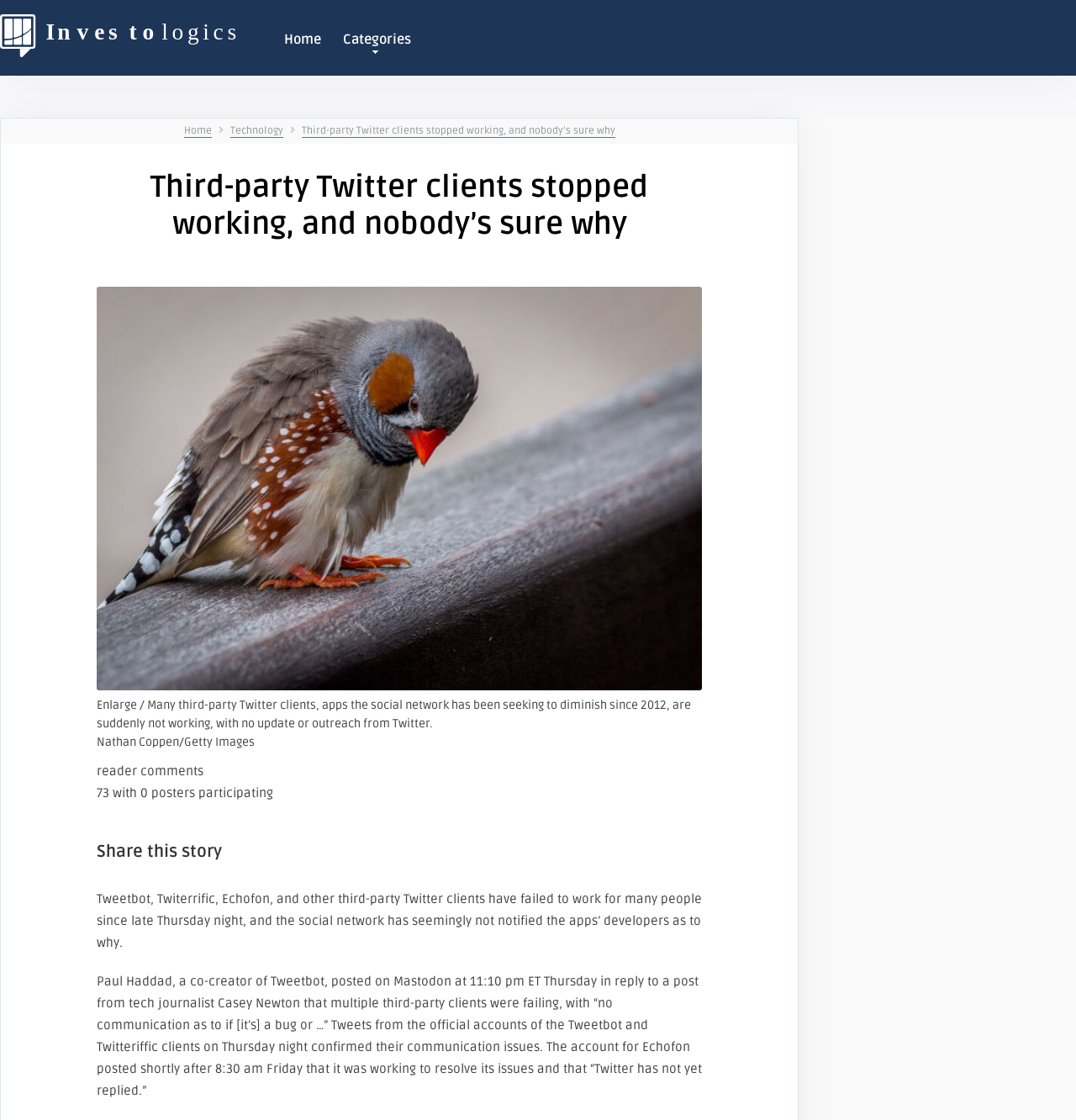Refer to the image and answer the question with as much detail as possible: What is the name of the co-creator of Tweetbot?

The name of the co-creator of Tweetbot is mentioned in the article as Paul Haddad, who posted on Mastodon about the issue with third-party Twitter clients.